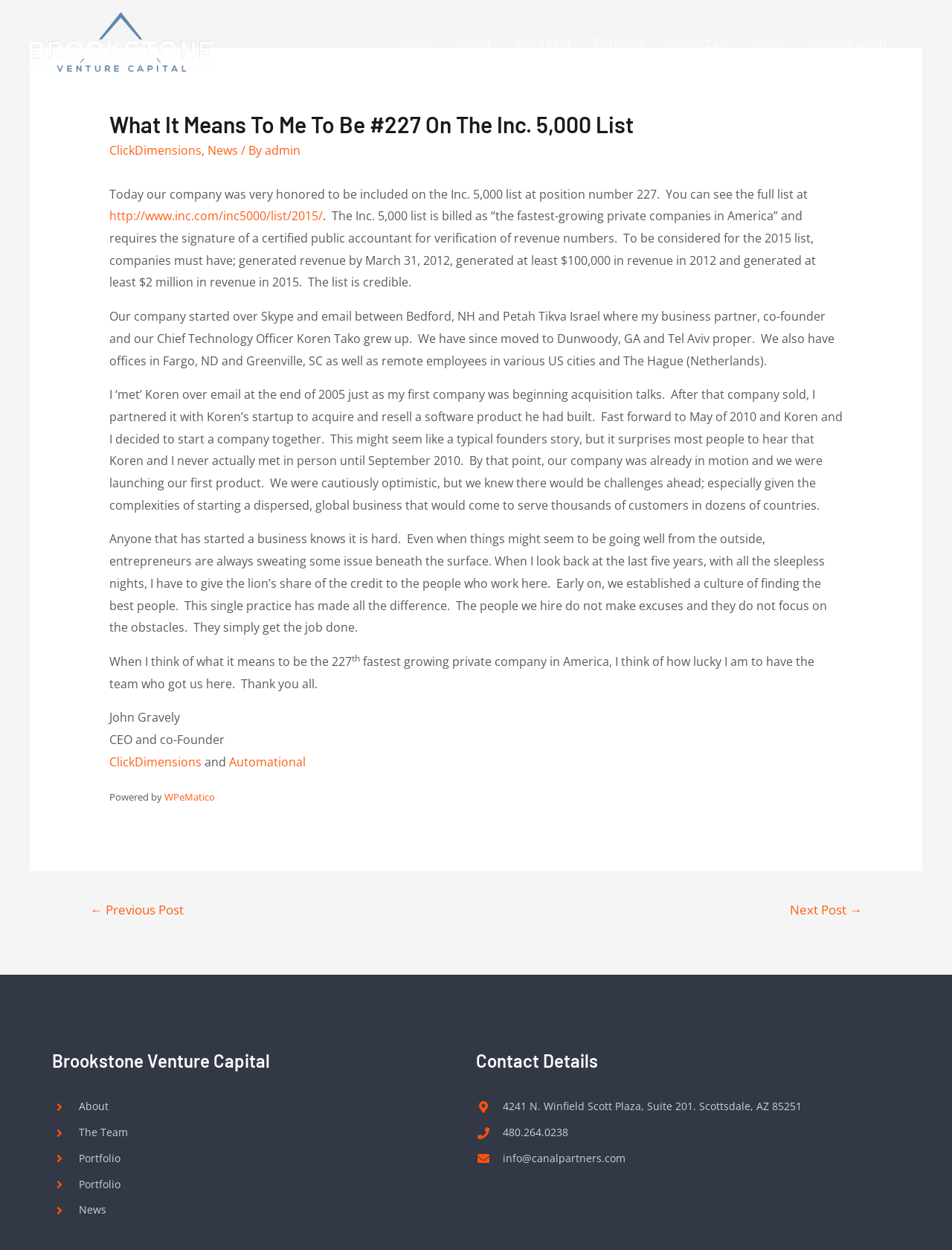Locate the bounding box coordinates of the element's region that should be clicked to carry out the following instruction: "Contact Brookstone Venture Capital". The coordinates need to be four float numbers between 0 and 1, i.e., [left, top, right, bottom].

[0.528, 0.879, 0.842, 0.891]